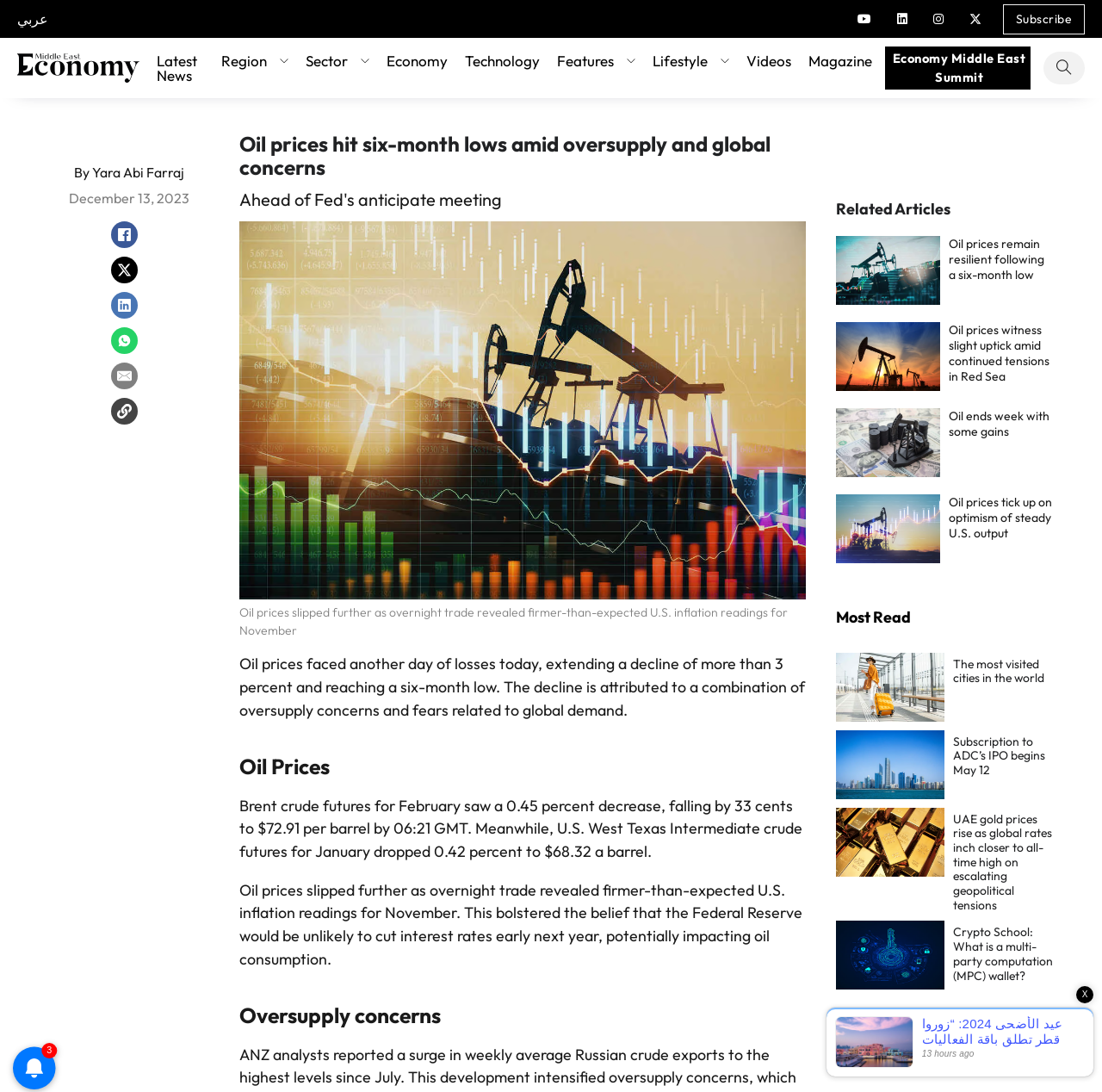What is the time frame mentioned in the article for the Federal Reserve's potential interest rate cut?
Your answer should be a single word or phrase derived from the screenshot.

early next year